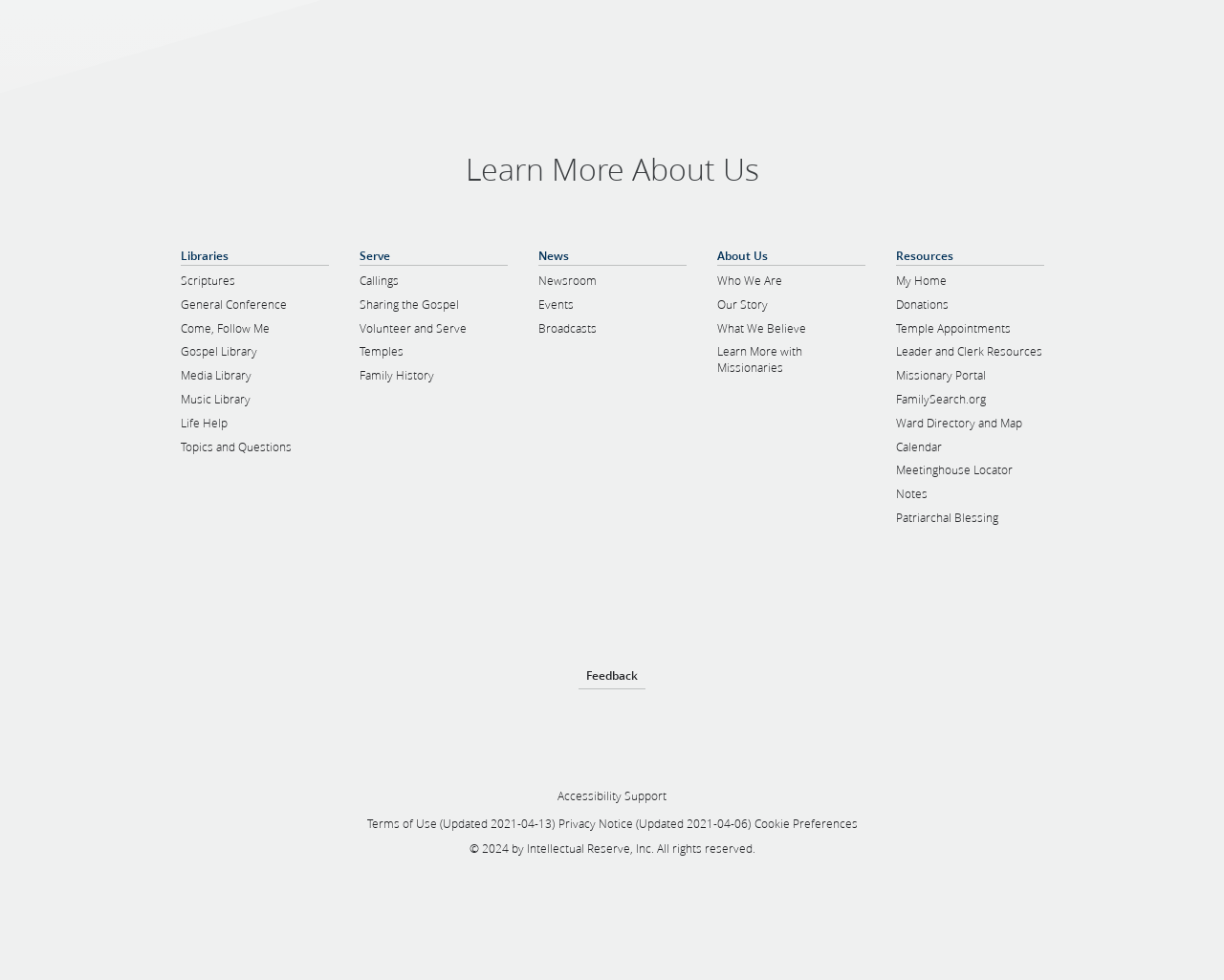Bounding box coordinates are specified in the format (top-left x, top-left y, bottom-right x, bottom-right y). All values are floating point numbers bounded between 0 and 1. Please provide the bounding box coordinate of the region this sentence describes: Terms of Use (Updated 2021-04-13)

[0.3, 0.833, 0.453, 0.849]